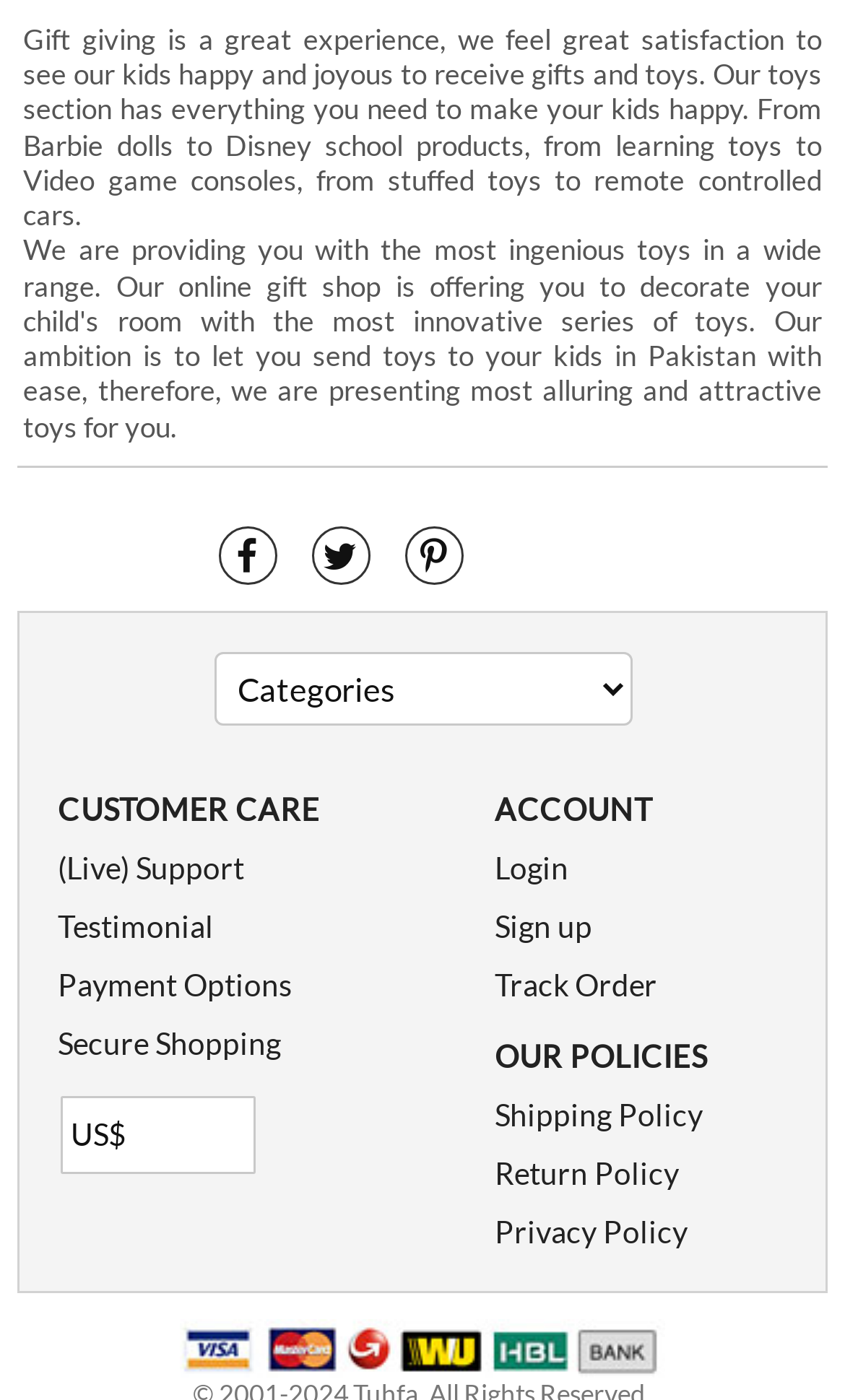Provide a short answer using a single word or phrase for the following question: 
How many tables are on the webpage?

2